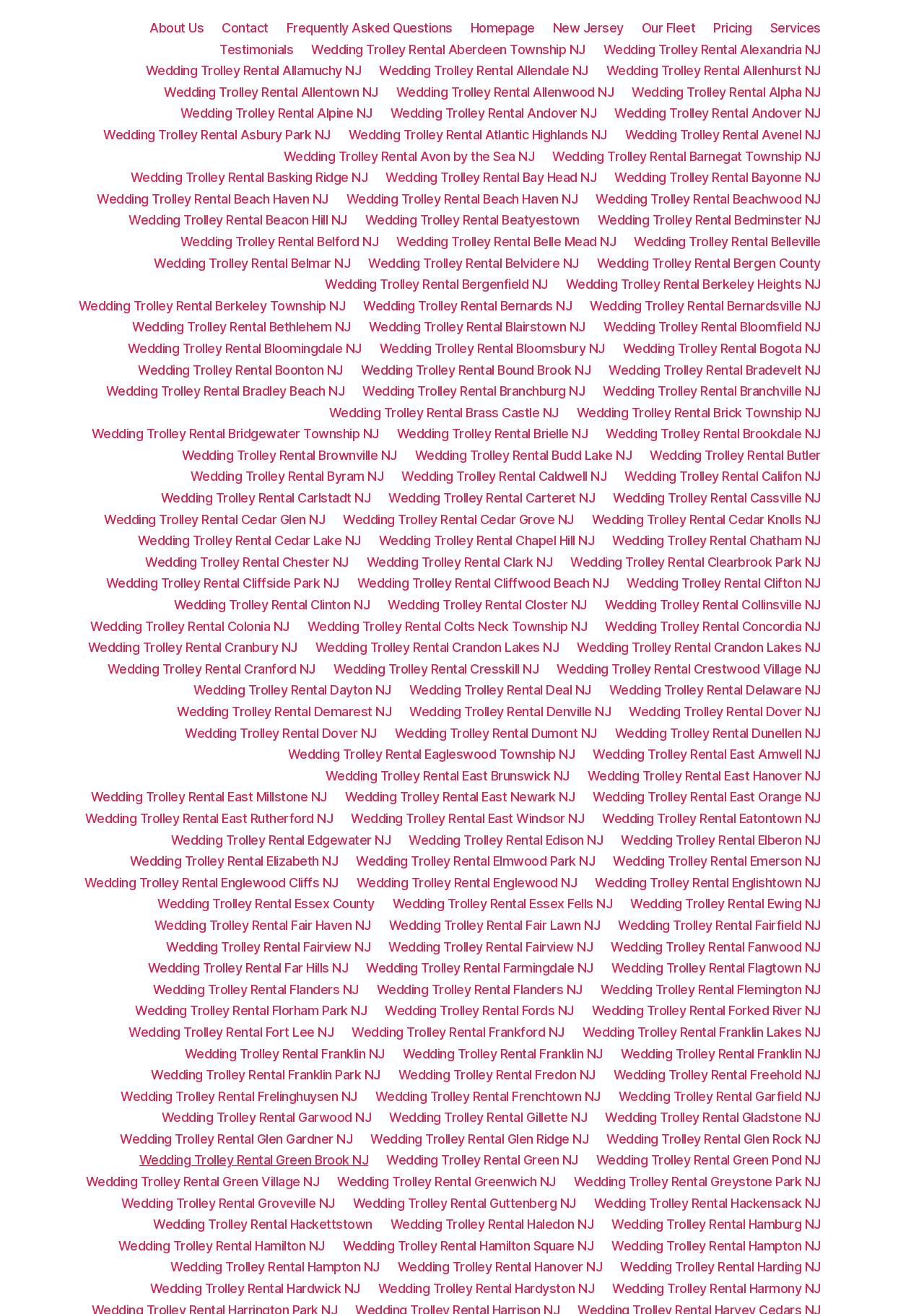Can you specify the bounding box coordinates for the region that should be clicked to fulfill this instruction: "Click on the 'CONTACT' link".

None